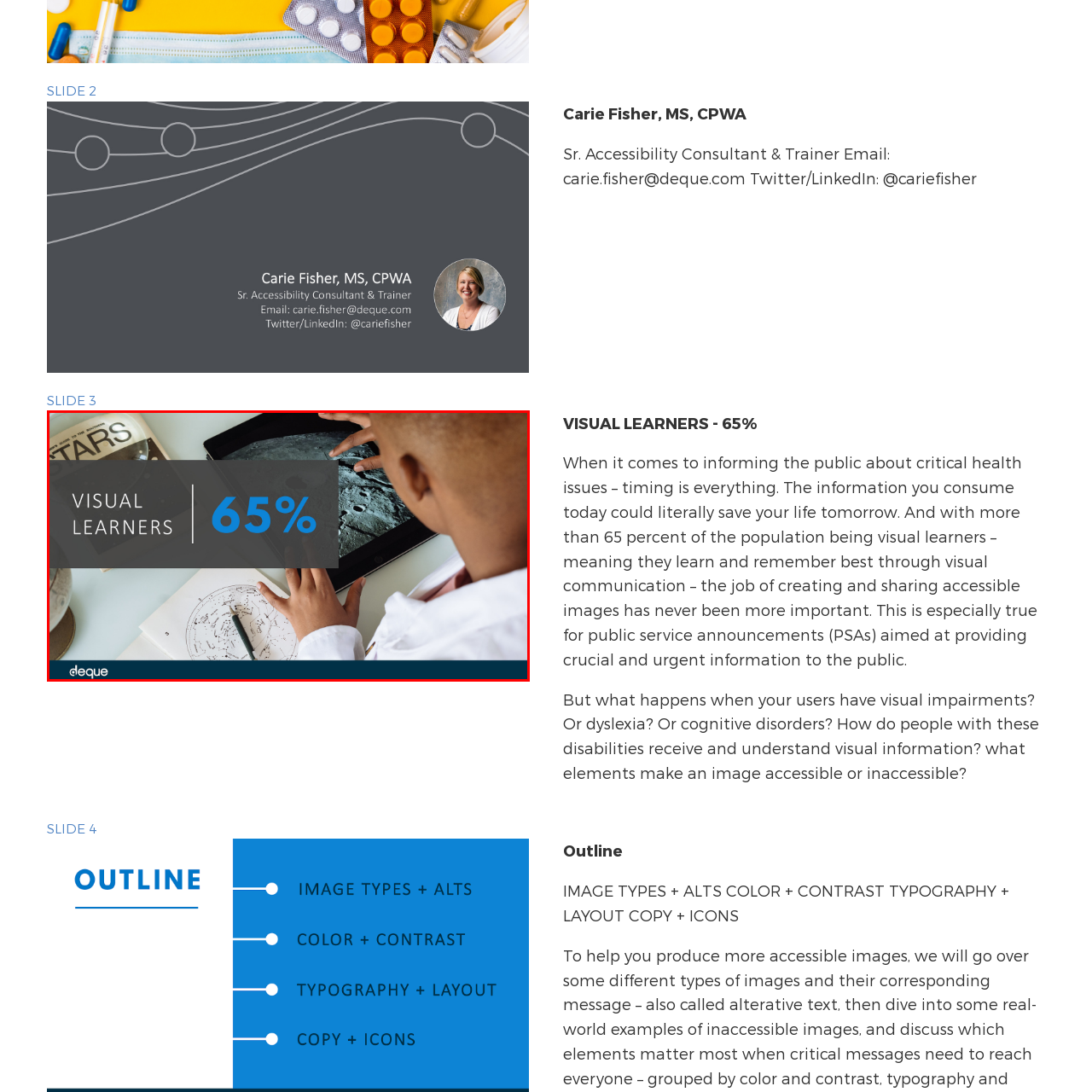Thoroughly describe the contents of the picture within the red frame.

This image highlights the concept of visual learning, emphasizing that 65% of the population are visual learners who benefit most from visual communication. The central focus is a child engaged with a tablet displaying a detailed lunar surface, suggesting a hands-on approach to learning. Below the tablet, there are visual aids, such as a star chart, indicating an educational or scientific context. The design features bold text stating "VISUAL LEARNERS" alongside the prominent percentage, reinforcing the importance of visual aids in effective learning strategies. The overall composition combines dynamic visuals with informative elements, symbolizing the crucial role of visual media in education, especially for public service announcements and urgent health communications.